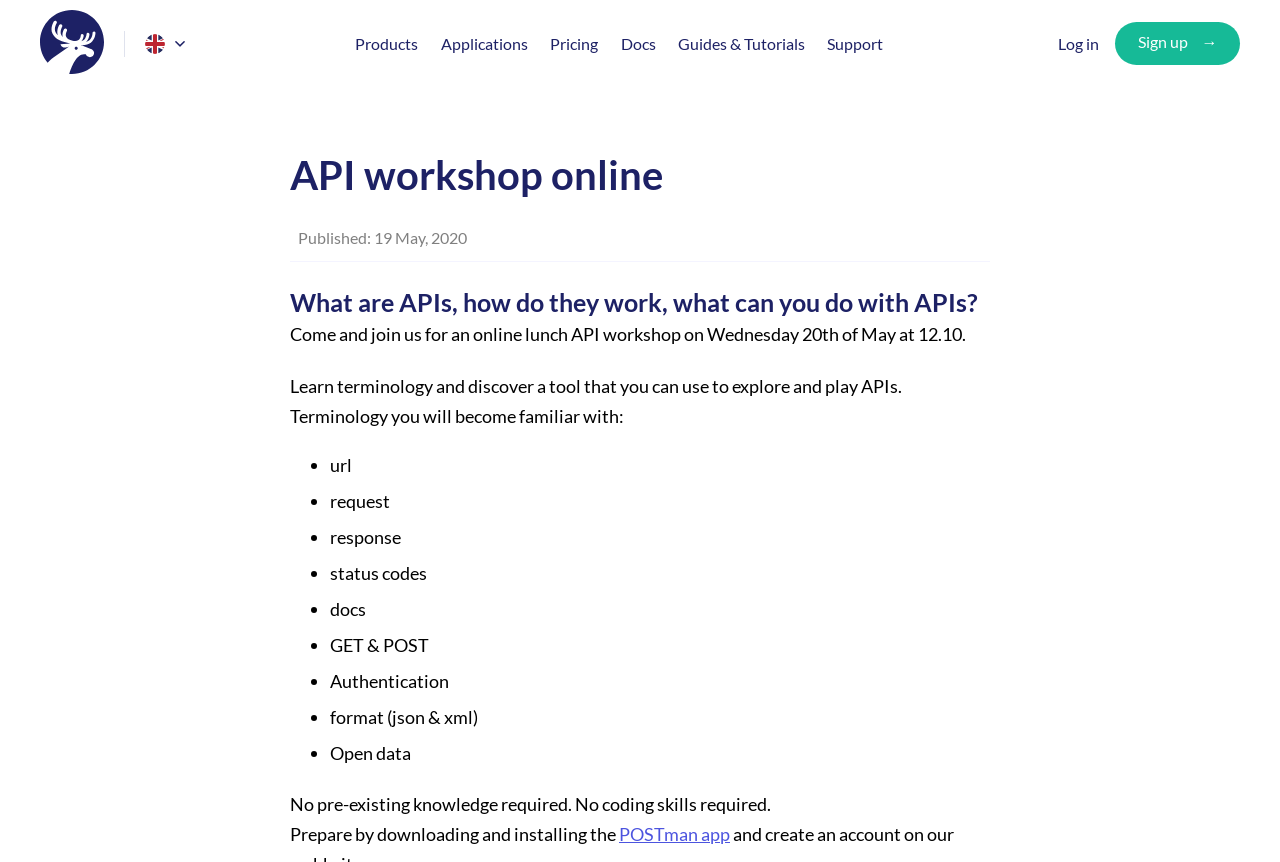What is the date of the online workshop?
Provide a one-word or short-phrase answer based on the image.

20th of May